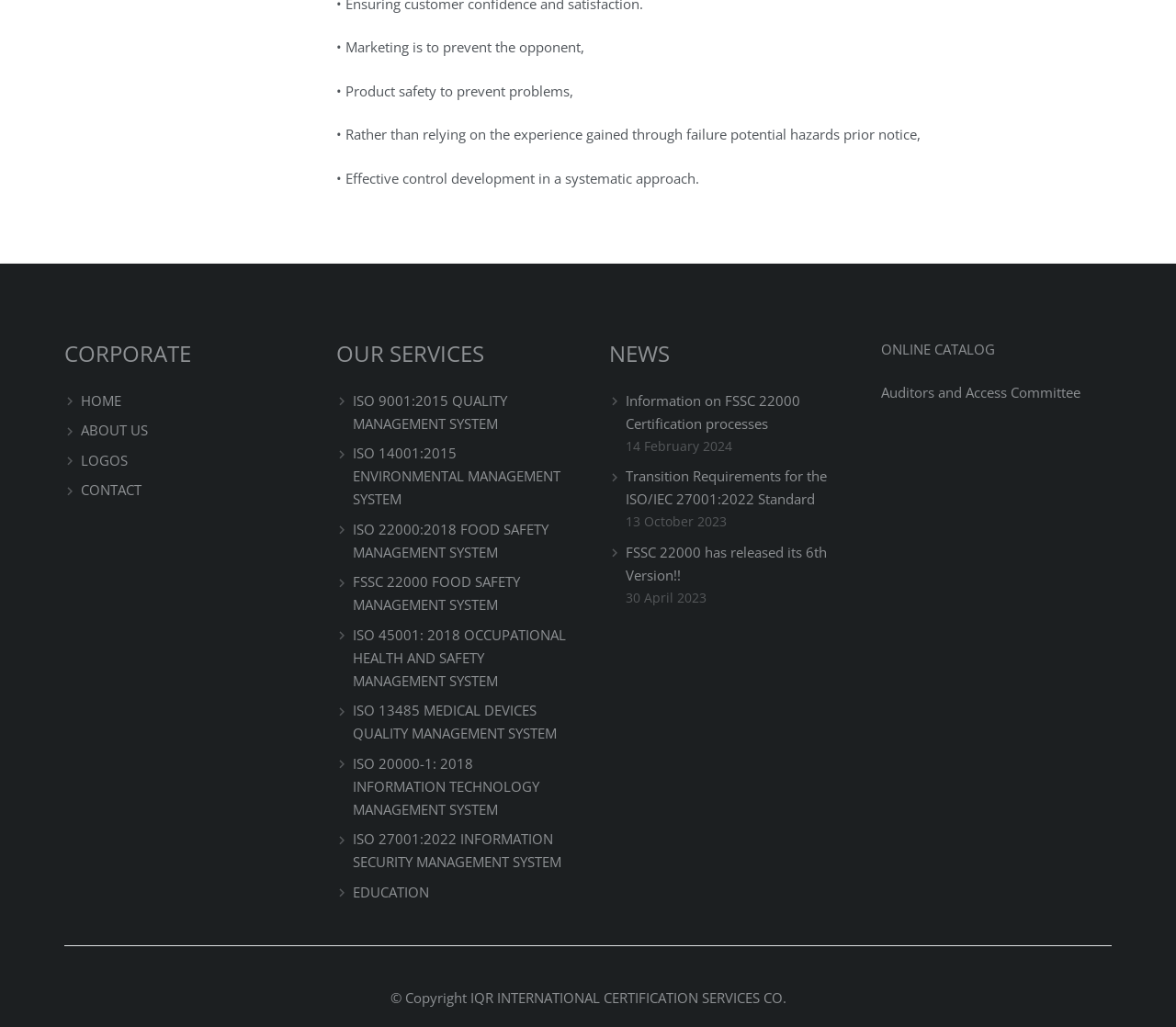Give a succinct answer to this question in a single word or phrase: 
What is the name of the section that contains links to 'HOME', 'ABOUT US', etc.?

CORPORATE